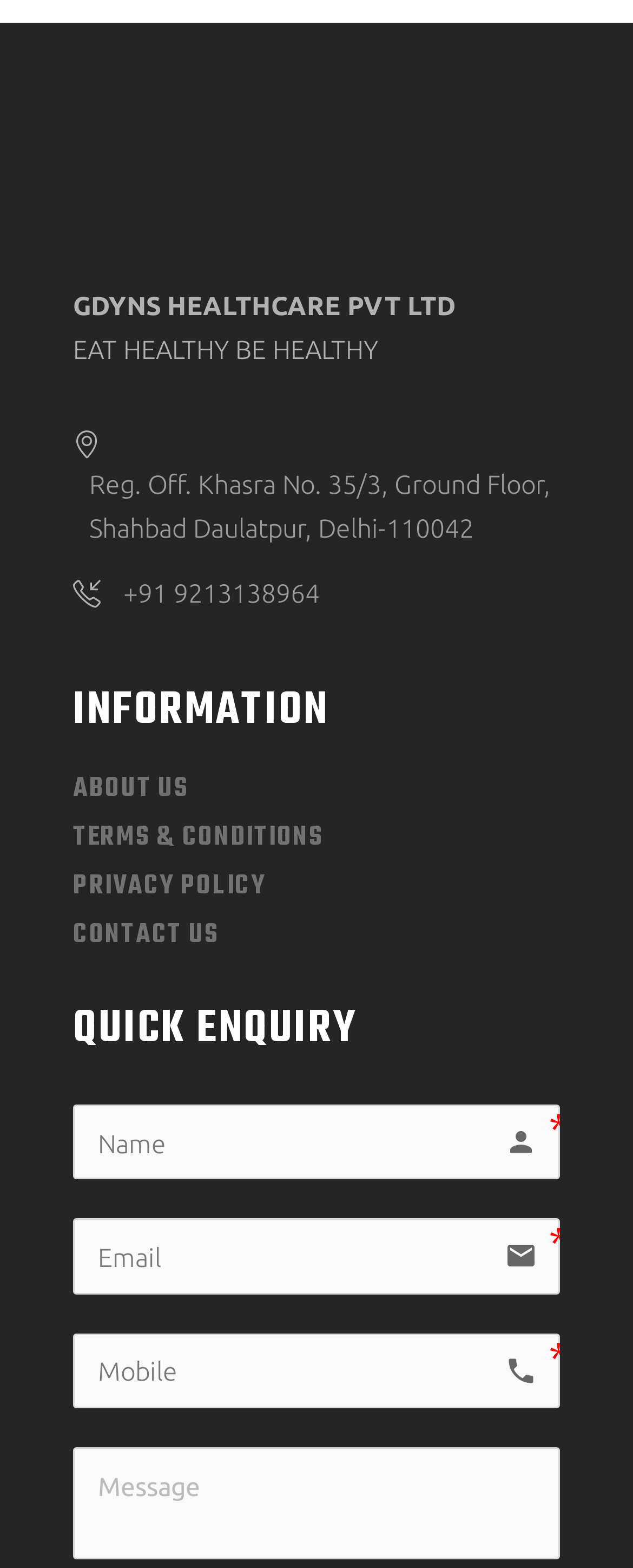What is the company name?
Analyze the image and deliver a detailed answer to the question.

The company name can be found at the top of the webpage, which is 'GDYNS HEALTHCARE PVT LTD'.